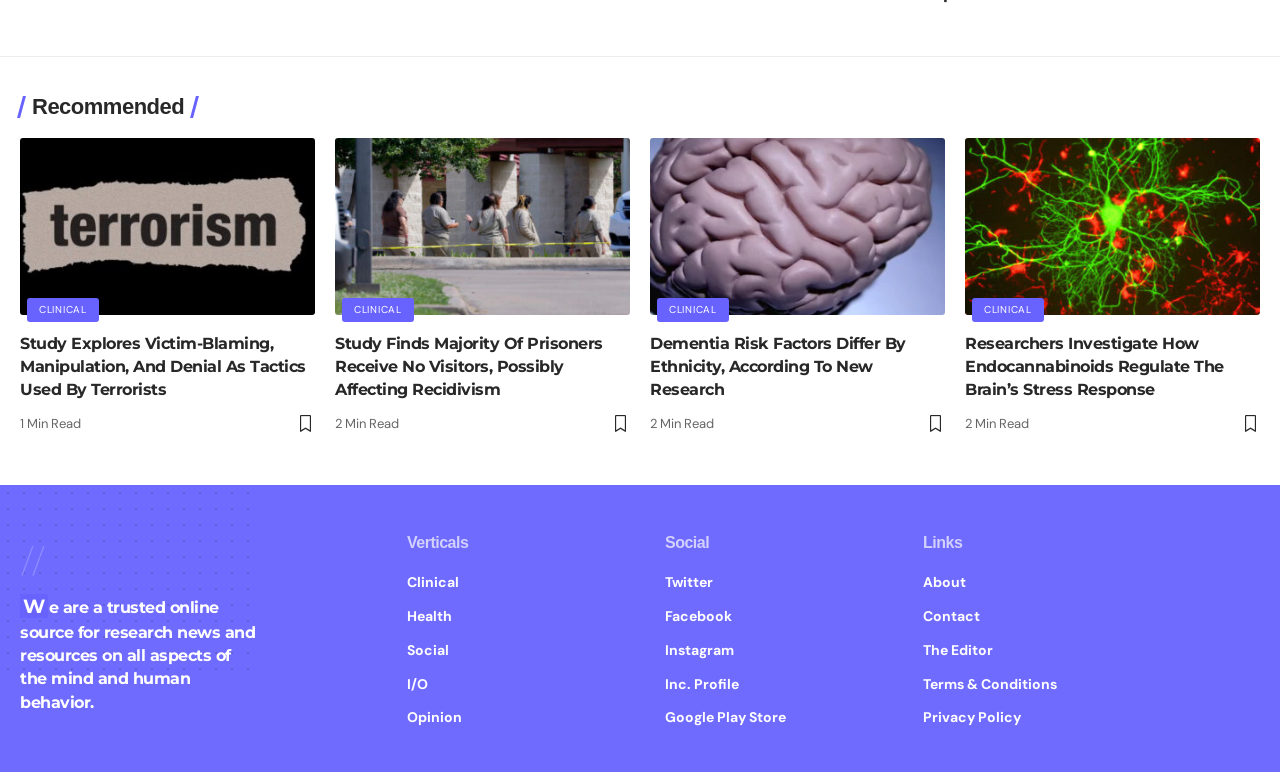Determine the bounding box coordinates of the clickable region to execute the instruction: "Read the study on endocannabinoids and the brain's stress response". The coordinates should be four float numbers between 0 and 1, denoted as [left, top, right, bottom].

[0.754, 0.432, 0.956, 0.517]